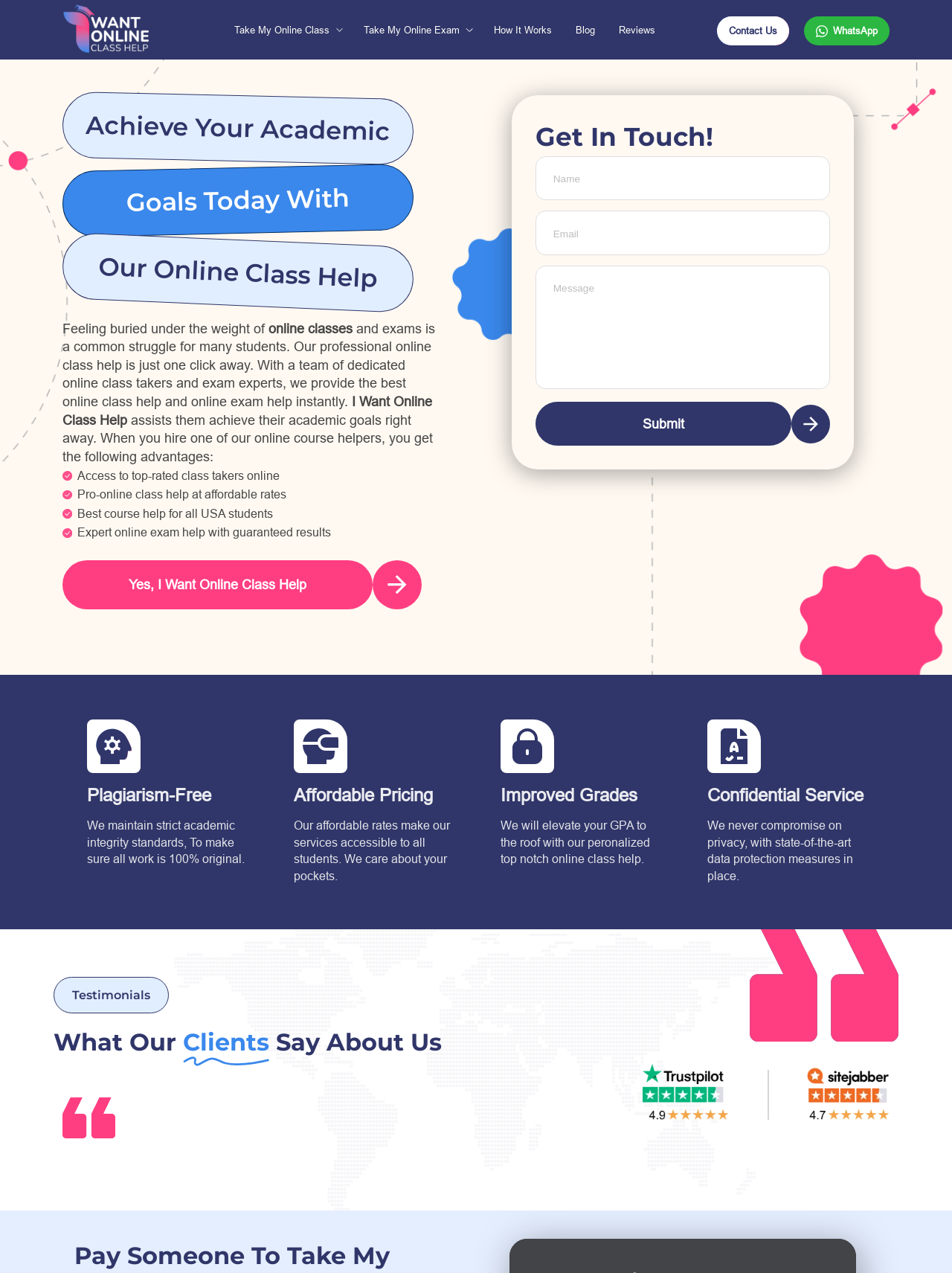Please locate and generate the primary heading on this webpage.

Achieve Your Academic
Goals Today With
Our Online Class Help